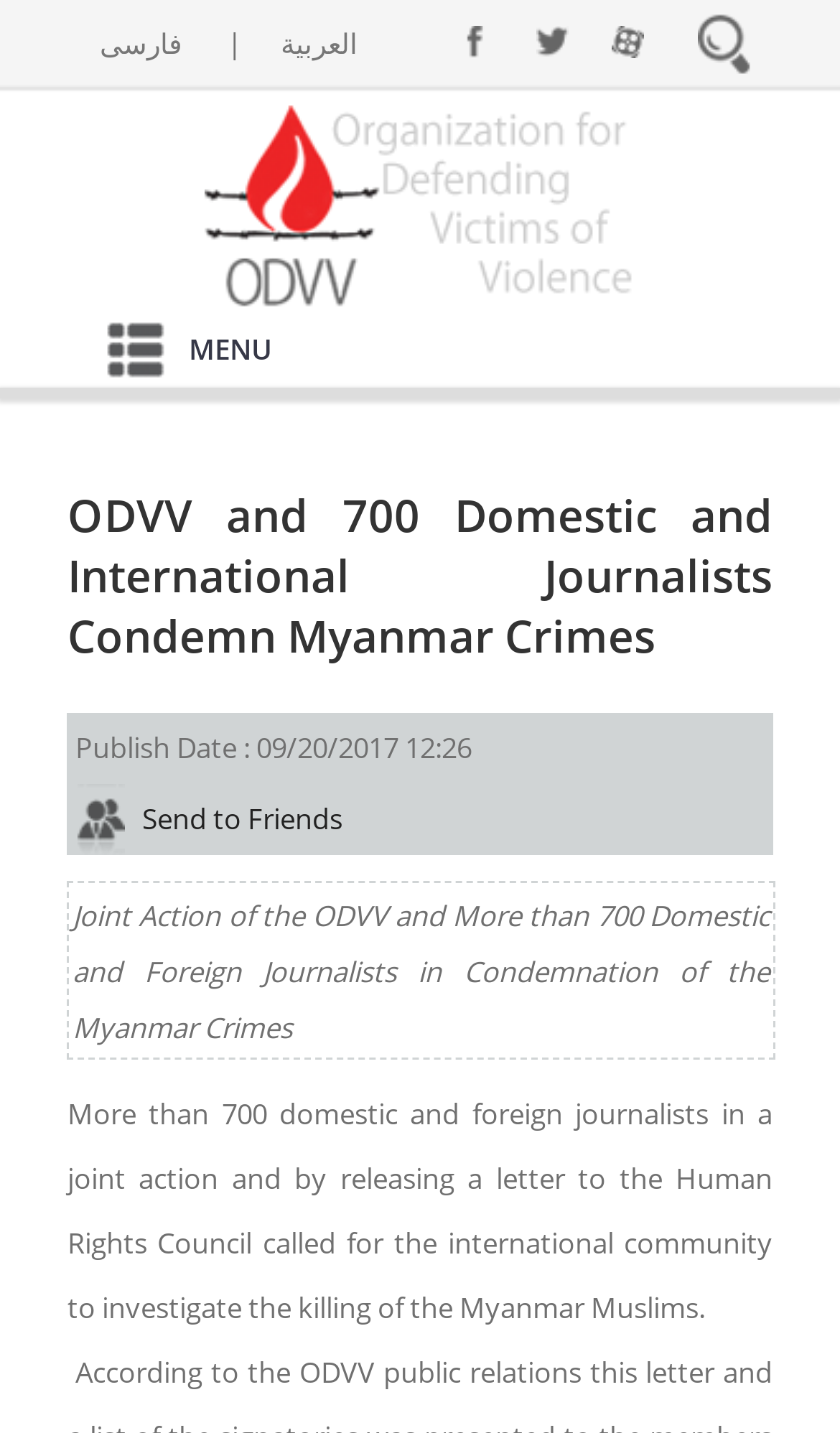Provide an in-depth caption for the contents of the webpage.

This webpage appears to be a news article or press release. At the top, there is a header section with links to different language options, including Arabic and Persian, positioned on the top-right corner. Below the language options, there is a series of dots, likely used for navigation.

On the top-left corner, there is a large header with the title "ODVV and 700 Domestic and International Journalists Condemn Myanmar Crimes". Below the title, there is a button labeled "MENU" that takes up a significant portion of the screen, likely used for navigation or accessing other sections of the website.

To the right of the "MENU" button, there is a section with the publication date and time, "09/20/2017 12:26". Next to the publication date, there is a link labeled "Send to Friends".

The main content of the webpage is divided into two sections. The first section has a heading that summarizes the joint action of the ODVV and over 700 domestic and foreign journalists condemning the Myanmar crimes. The second section is a longer paragraph that provides more details about the joint action, including the release of a letter to the Human Rights Council calling for an investigation into the killing of Myanmar Muslims.